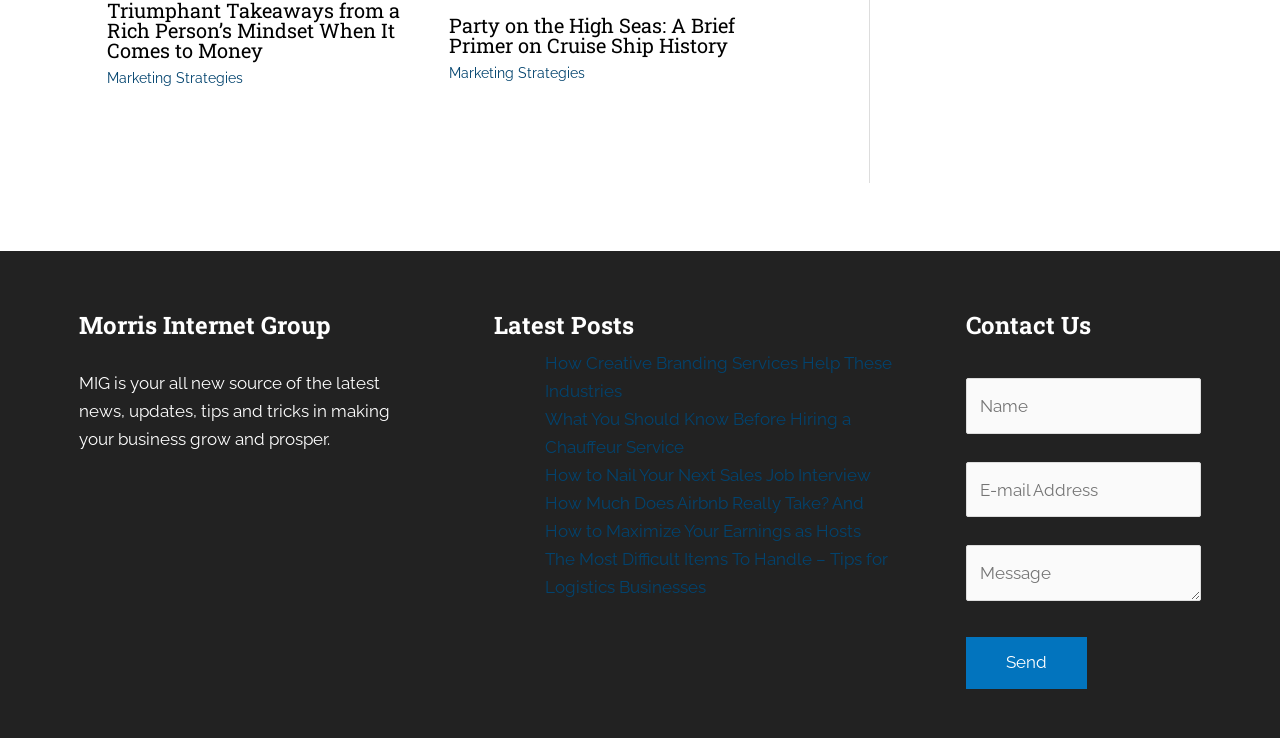Is the email address required in the contact form?
Refer to the screenshot and answer in one word or phrase.

Yes